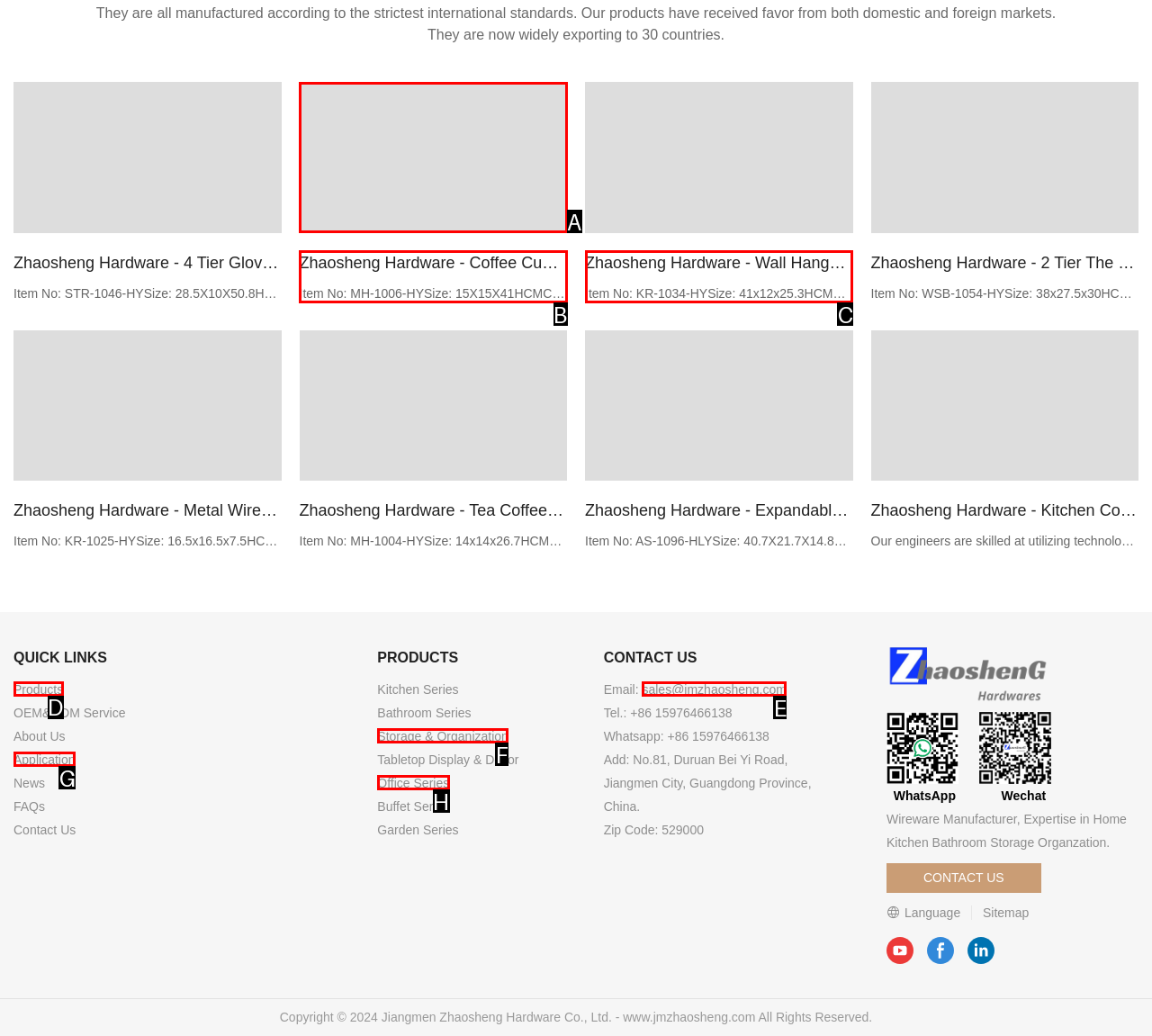Choose the HTML element to click for this instruction: Click on the 'Products' link Answer with the letter of the correct choice from the given options.

D